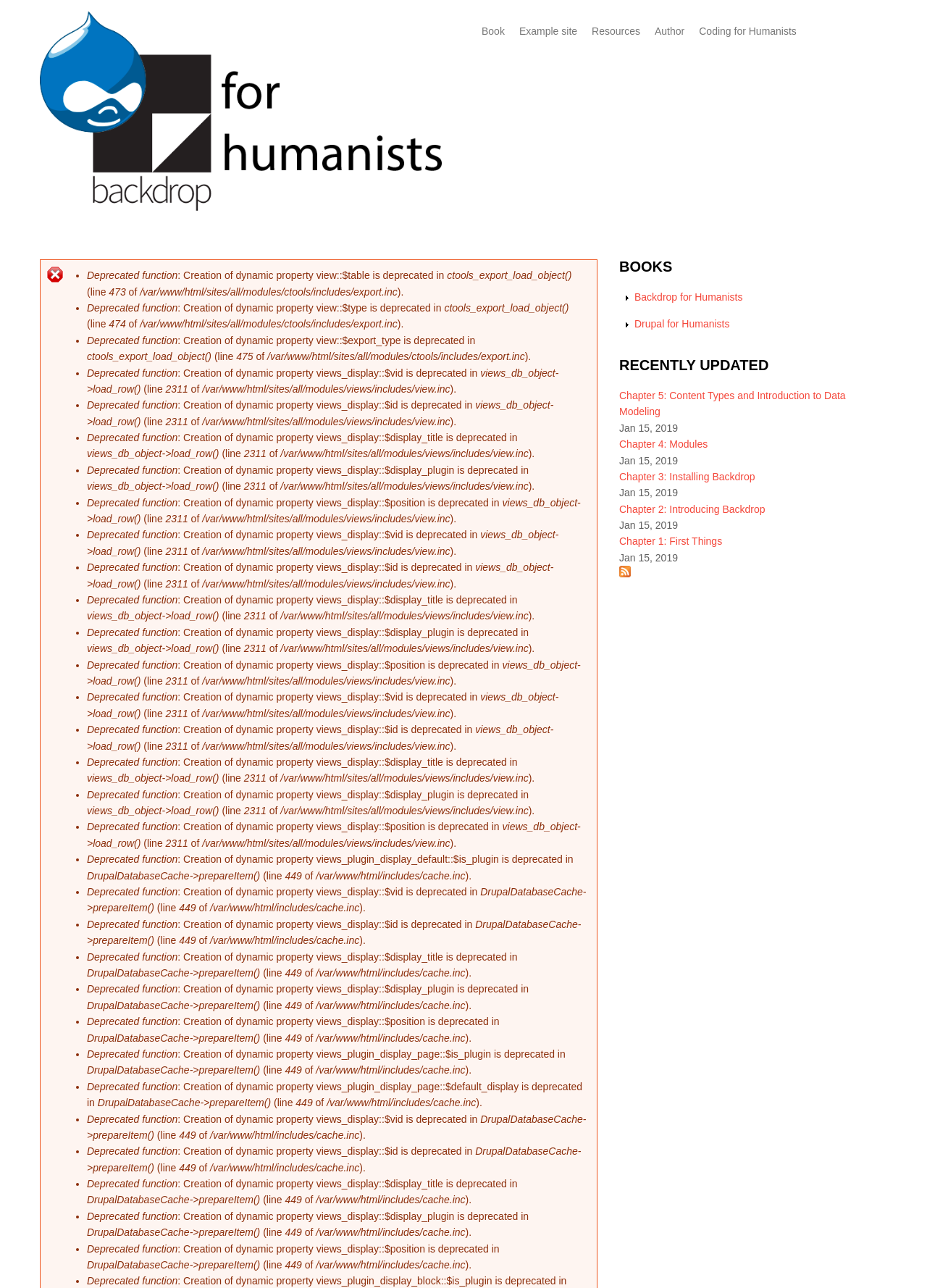Please provide the bounding box coordinates for the element that needs to be clicked to perform the following instruction: "Search for something". The coordinates should be given as four float numbers between 0 and 1, i.e., [left, top, right, bottom].

None